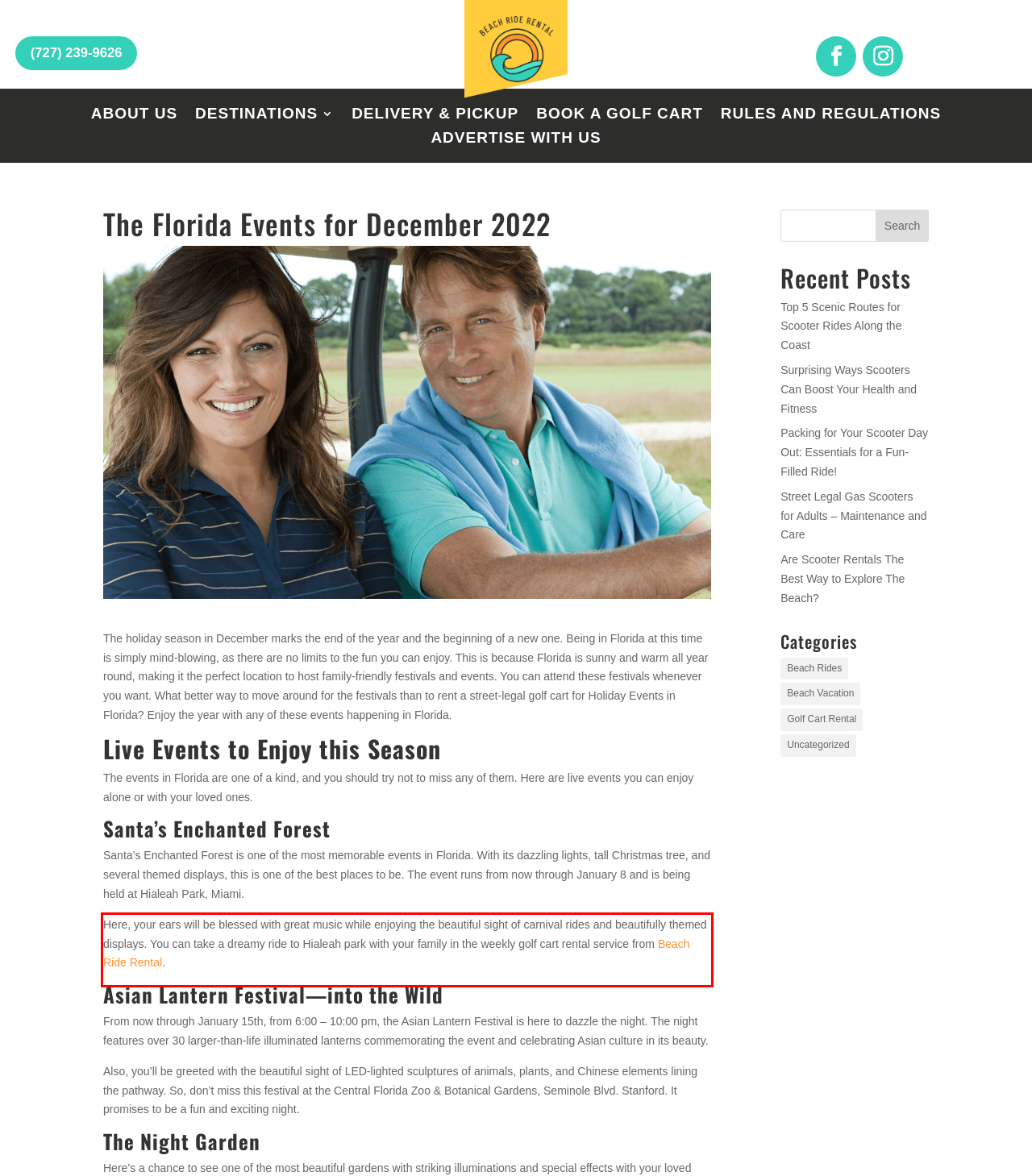Identify the text inside the red bounding box on the provided webpage screenshot by performing OCR.

Here, your ears will be blessed with great music while enjoying the beautiful sight of carnival rides and beautifully themed displays. You can take a dreamy ride to Hialeah park with your family in the weekly golf cart rental service from Beach Ride Rental.